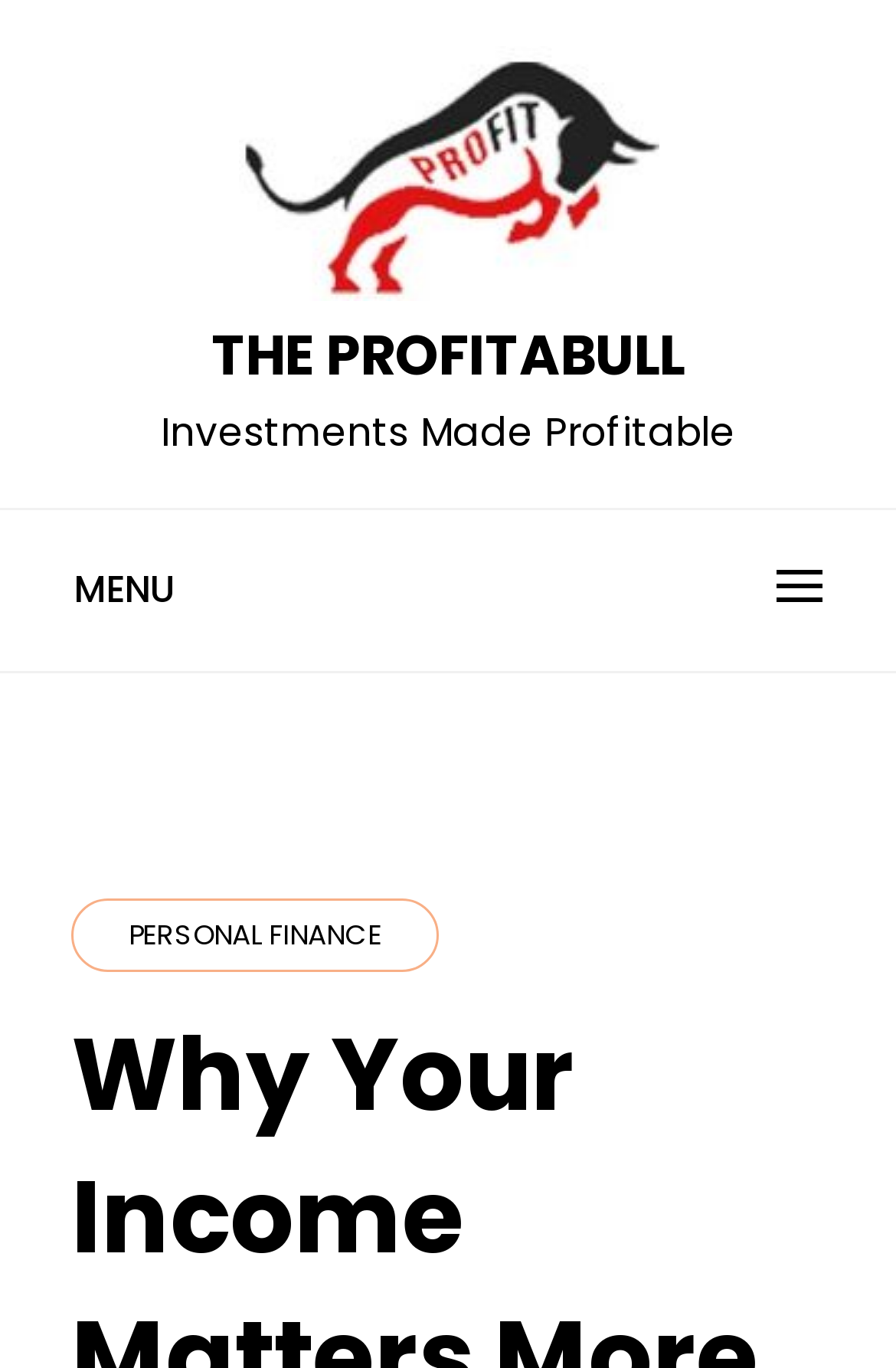What is the topic of the menu item?
Based on the screenshot, provide your answer in one word or phrase.

PERSONAL FINANCE